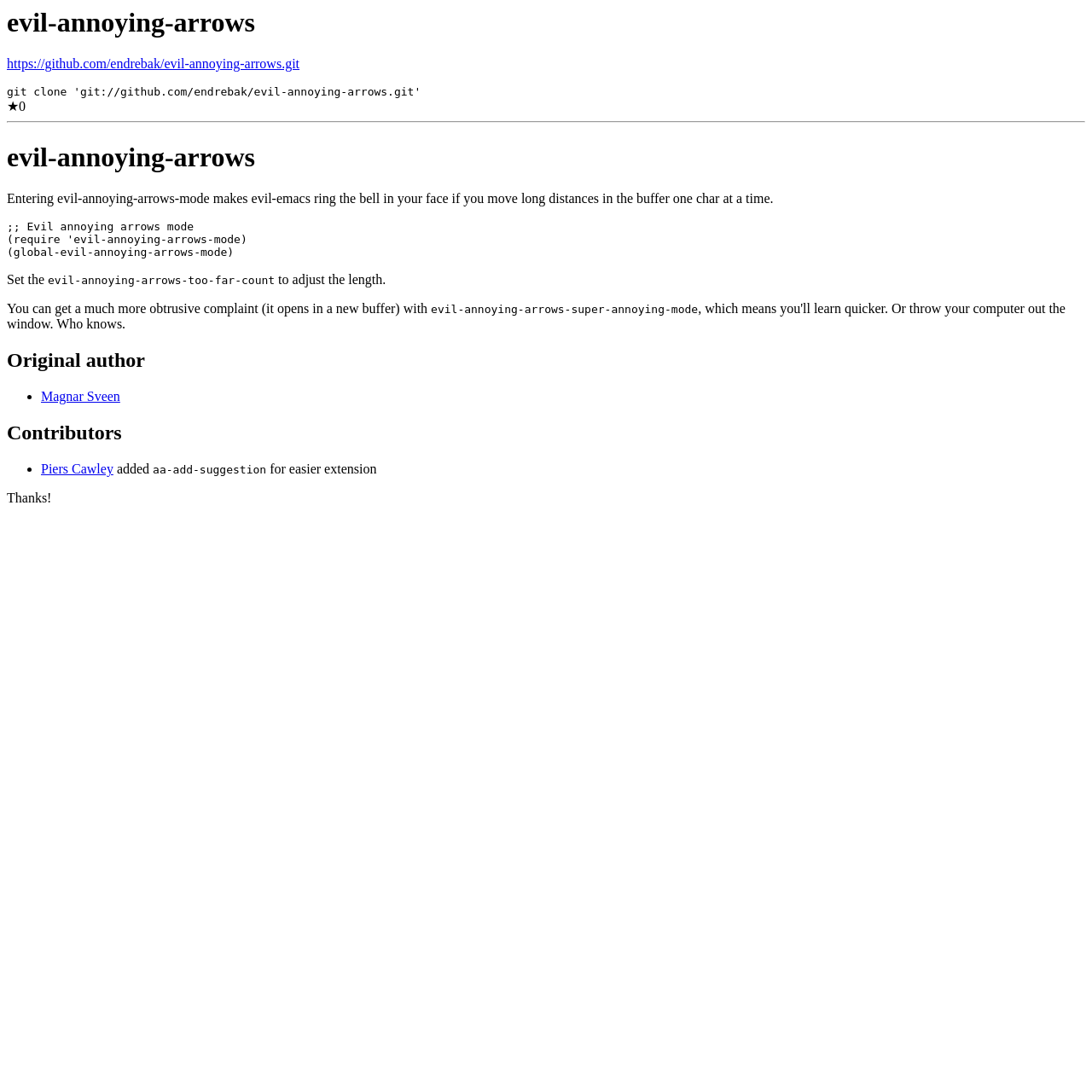Explain the contents of the webpage comprehensively.

The webpage appears to be a documentation or information page about a software or plugin called "evil-annoying-arrows". At the top, there is a heading with the same name, followed by a link to a GitHub repository. Below the heading, there is a star symbol and a number "0" displayed.

A horizontal separator line divides the top section from the rest of the content. Below the separator, there is another heading with the same name, "evil-annoying-arrows", followed by a paragraph of text that explains the purpose of the plugin.

The next section appears to be a configuration or settings area, with text that explains how to adjust the plugin's behavior. There are several lines of text that describe the available options, including "evil-annoying-arrows-too-far-count" and "evil-annoying-arrows-super-annoying-mode".

Further down the page, there are two sections with headings "Original author" and "Contributors". The "Original author" section lists a single contributor, Magnar Sveen, with a link to their name. The "Contributors" section lists another contributor, Piers Cawley, with a link to their name, and mentions that they added a feature called "aa-add-suggestion" for easier extension.

At the very bottom of the page, there is a simple "Thanks!" message. Overall, the page appears to be a documentation or information page about a software plugin, with explanations of its purpose and configuration options, as well as credits to its authors and contributors.